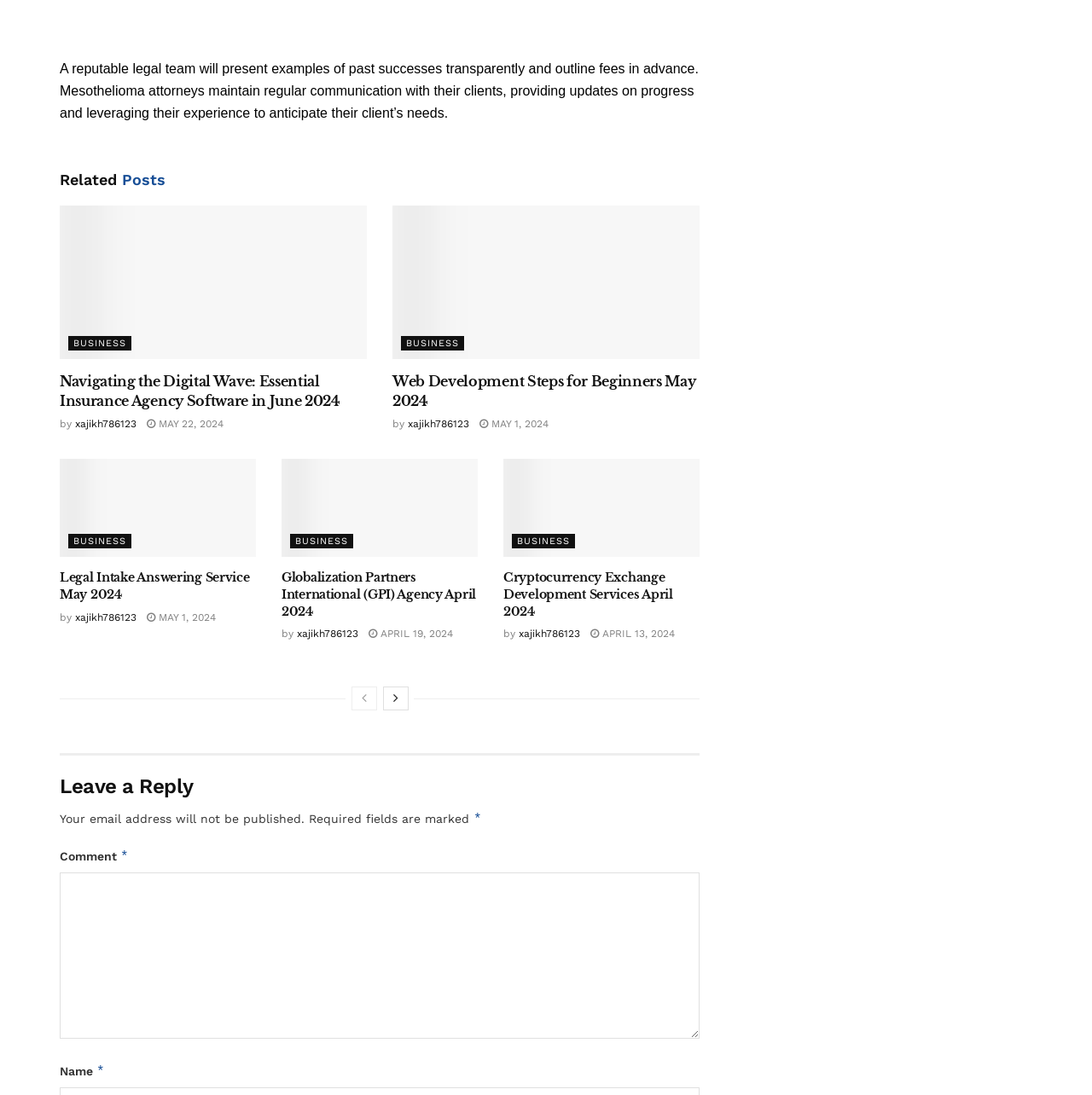Kindly provide the bounding box coordinates of the section you need to click on to fulfill the given instruction: "Click on the 'Web Development' link".

[0.359, 0.188, 0.641, 0.328]